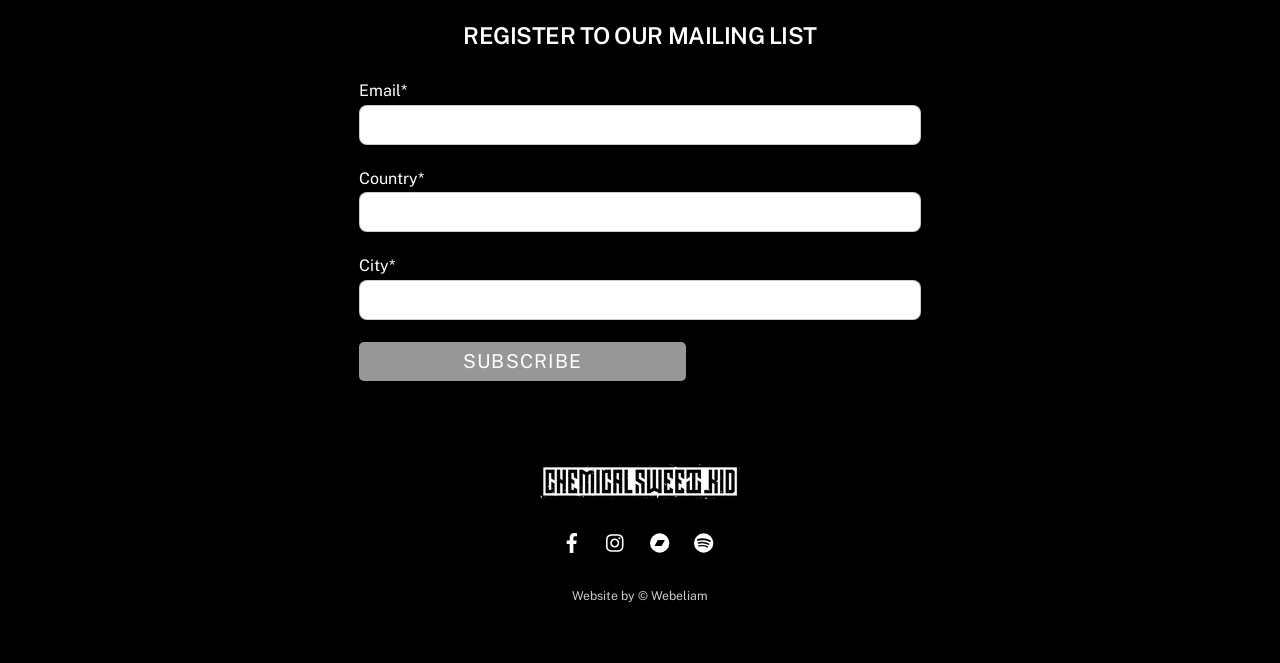Predict the bounding box coordinates of the area that should be clicked to accomplish the following instruction: "Search for products". The bounding box coordinates should consist of four float numbers between 0 and 1, i.e., [left, top, right, bottom].

None